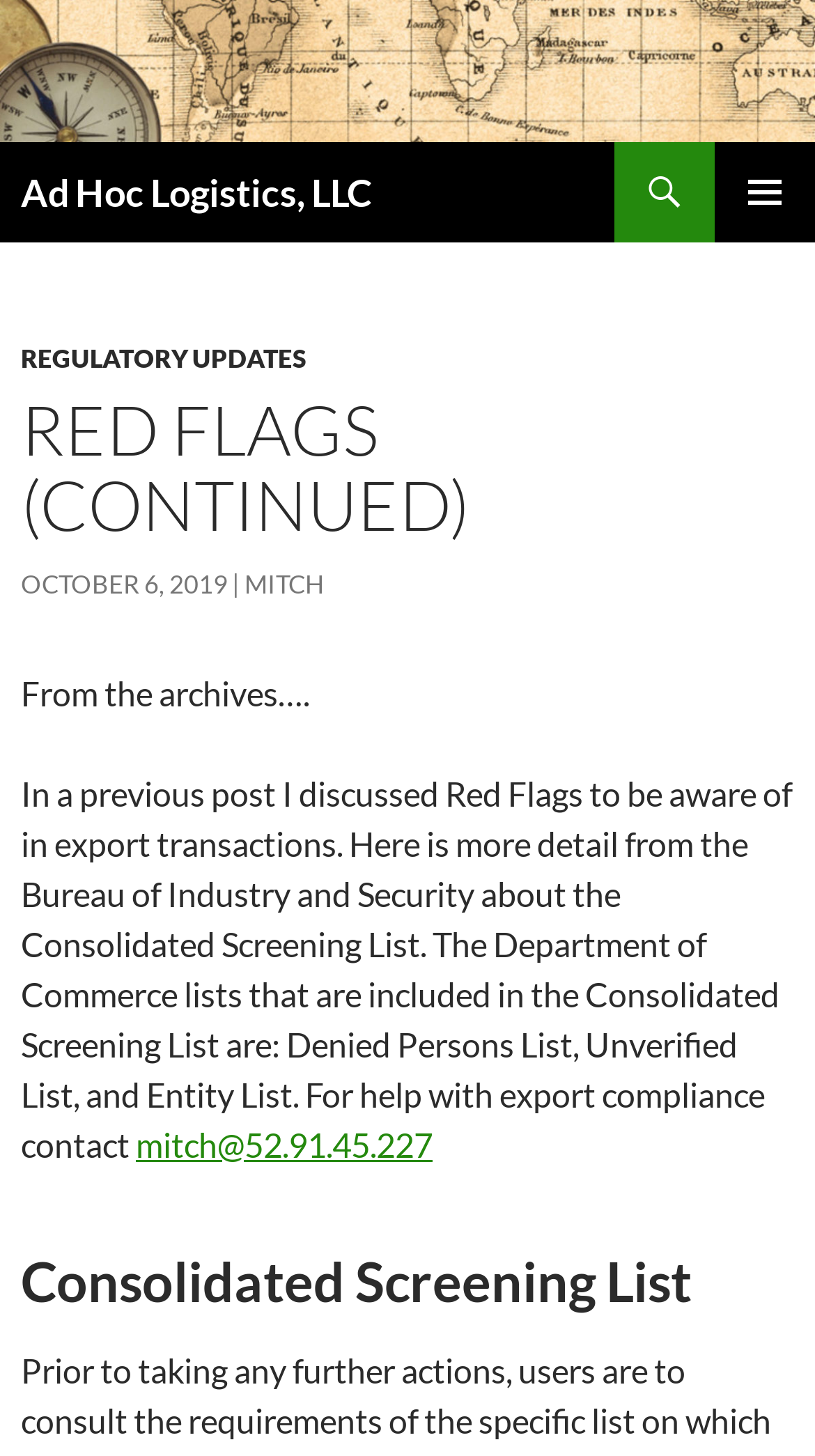Generate an in-depth caption that captures all aspects of the webpage.

The webpage is about "Red Flags (Continued)" from Ad Hoc Logistics, LLC. At the top, there is a logo of Ad Hoc Logistics, LLC, which is an image, accompanied by a link with the same name. Below the logo, there is a heading with the same title, "Ad Hoc Logistics, LLC". 

On the top right, there are three links: "Search", a button with a PRIMARY MENU icon, and a "SKIP TO CONTENT" link. The "SKIP TO CONTENT" link is positioned above a header section that contains several links and headings. 

In the header section, there are links to "REGULATORY UPDATES" and "OCTOBER 6, 2019", which includes a time element. There is also a link to "MITCH" and a heading "RED FLAGS (CONTINUED)". 

Below the header section, there is a paragraph of text that starts with "From the archives…." and discusses Red Flags in export transactions, including the Consolidated Screening List from the Bureau of Industry and Security. The text also mentions the Department of Commerce lists, including the Denied Persons List, Unverified List, and Entity List. 

There is a link to "mitch@52.91.45.227" within the paragraph. Finally, there is a heading "Consolidated Screening List" at the bottom of the page.